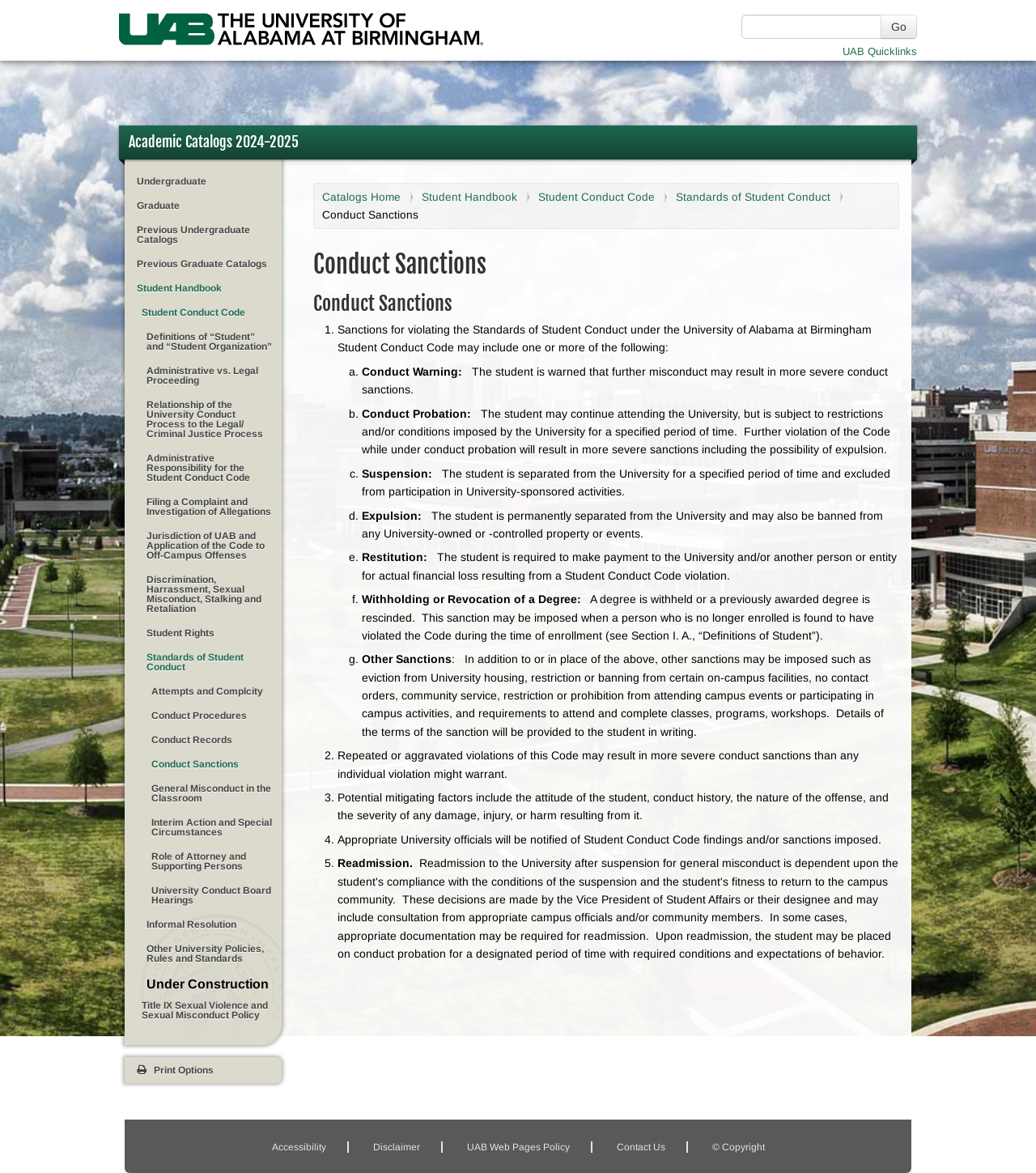With reference to the image, please provide a detailed answer to the following question: What is the name of the university?

I found the answer by looking at the top-left corner of the webpage, where the image 'UAB' is located, and inferred that the webpage is related to the University of Alabama at Birmingham.